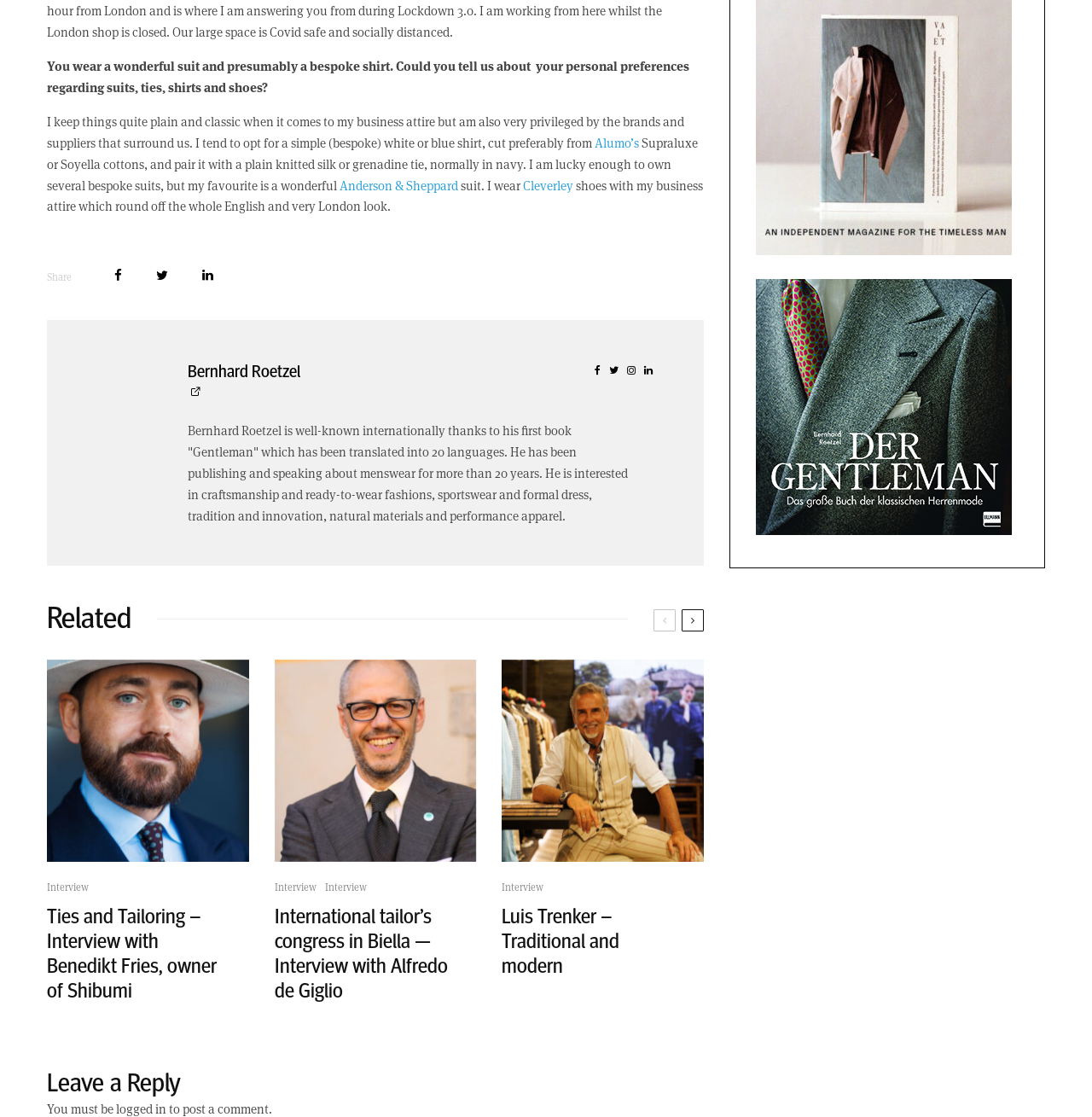Locate the bounding box coordinates of the element to click to perform the following action: 'Click on the 'Share' link'. The coordinates should be given as four float values between 0 and 1, in the form of [left, top, right, bottom].

[0.043, 0.242, 0.066, 0.254]